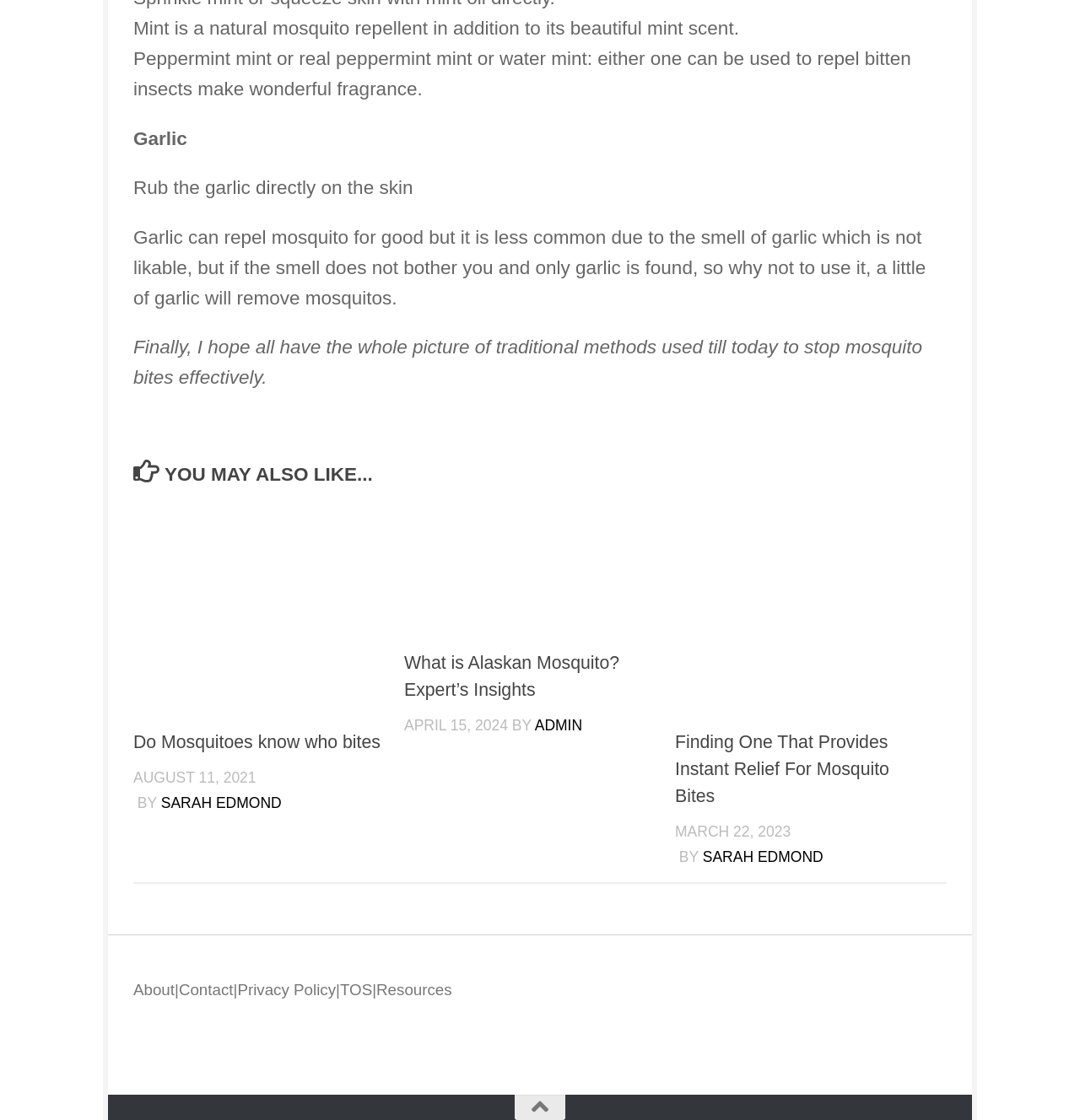Who wrote the article 'Finding One That Provides Instant Relief For Mosquito Bites'?
Refer to the screenshot and answer in one word or phrase.

SARAH EDMOND